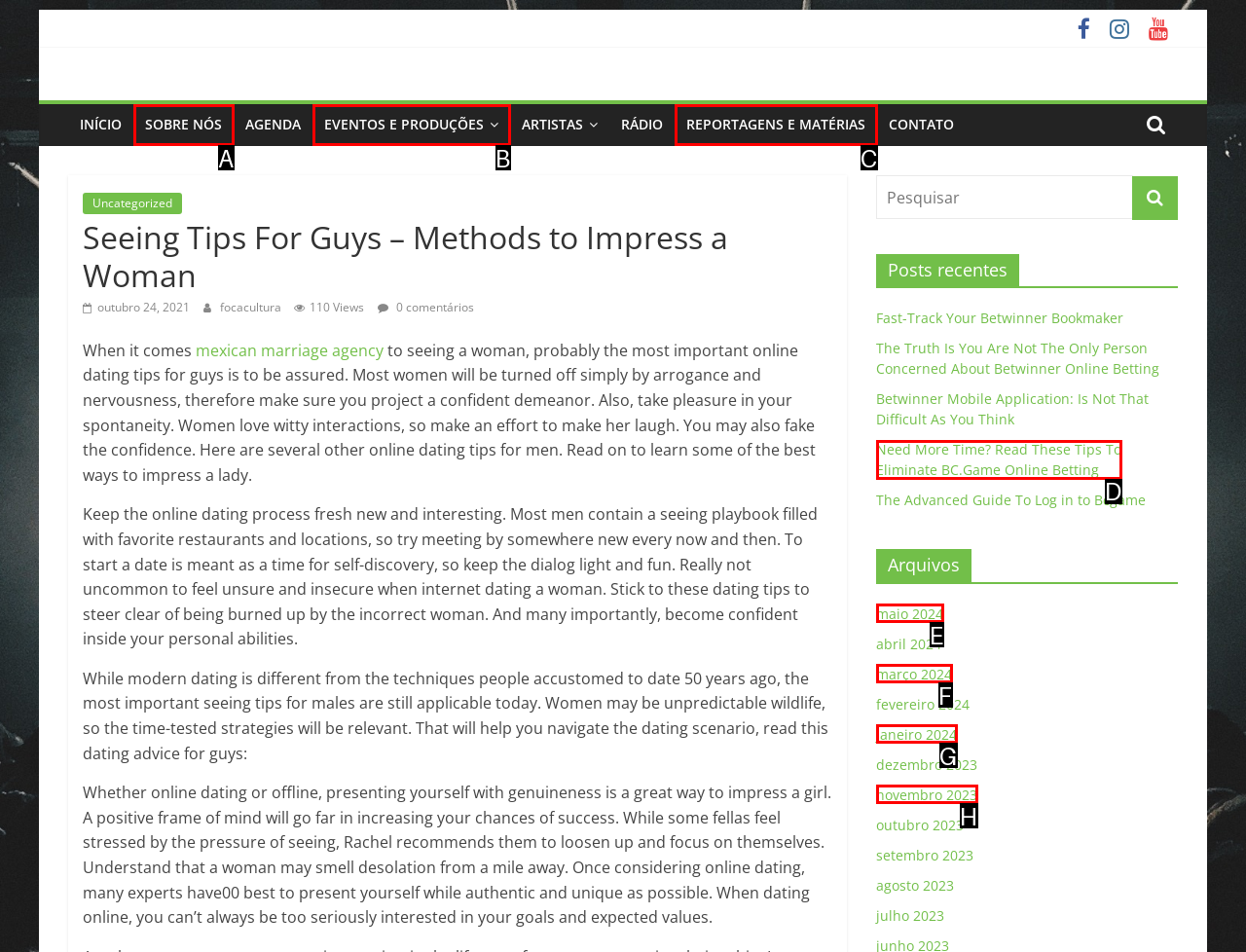Point out the option that aligns with the description: Eventos e produções
Provide the letter of the corresponding choice directly.

B